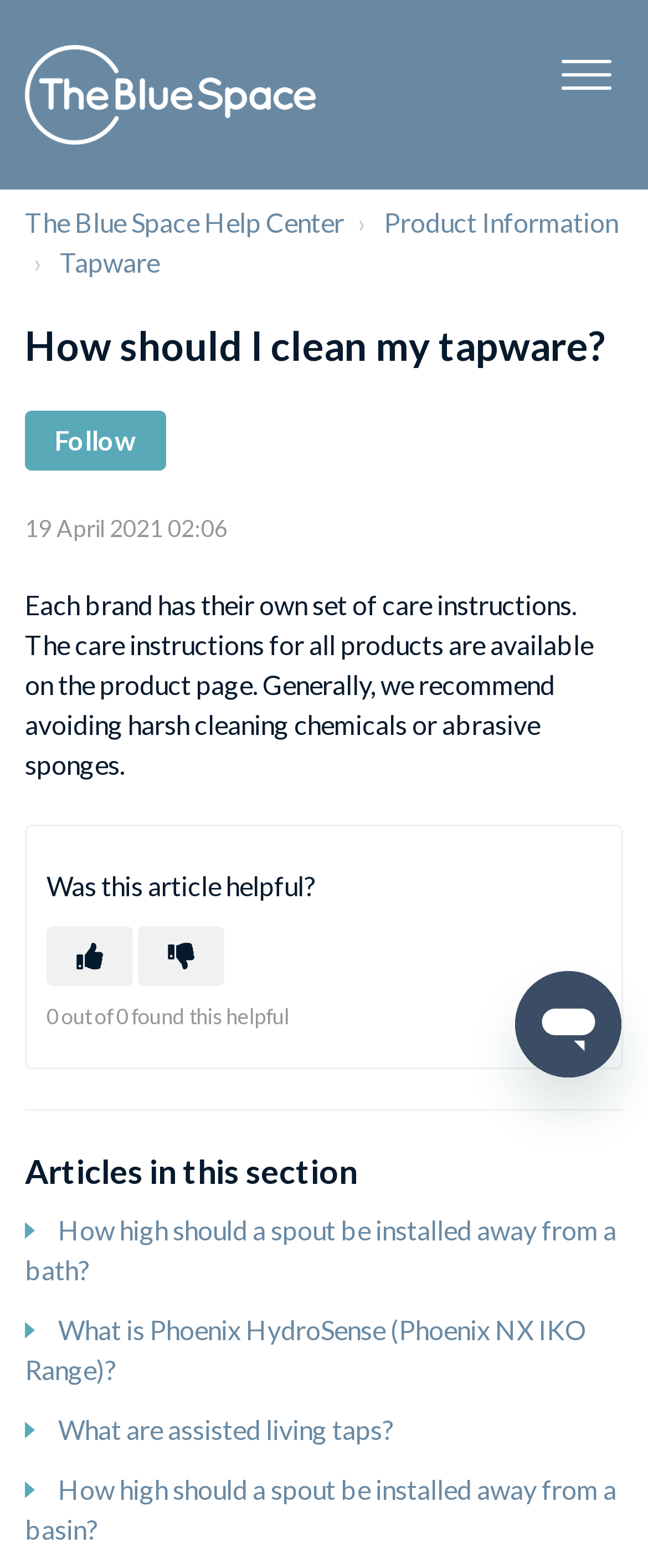Please specify the coordinates of the bounding box for the element that should be clicked to carry out this instruction: "View the article about UNESCO ordering UK to return Broken Hill Man Skull to Zambia". The coordinates must be four float numbers between 0 and 1, formatted as [left, top, right, bottom].

None